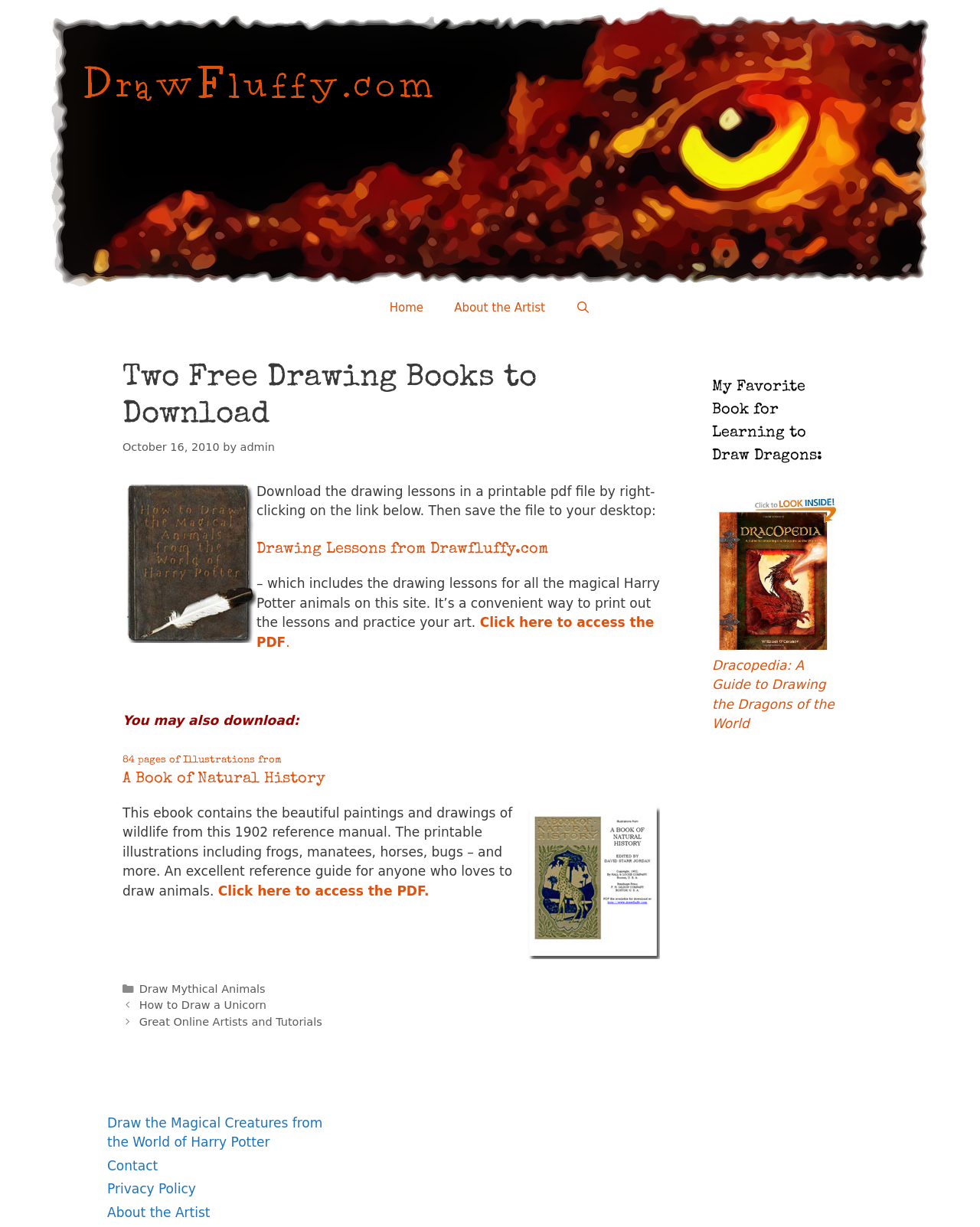Create a detailed summary of all the visual and textual information on the webpage.

The webpage is about drawing and features two free downloadable drawing books. At the top, there is a logo "Draw Fluffy" with an image and a link to the homepage. The main content area is divided into two sections: the main section on the left and a complementary section on the right.

In the main section, there is a header "Two Free Drawing Books to Download" followed by a paragraph of text explaining how to download the drawing lessons in a printable PDF file. Below this, there are two sections, each with a heading and a link to download a PDF file. The first section is about drawing lessons from Drawfluffy.com, and the second section is about 84 pages of illustrations from "A Book of Natural History".

Below these sections, there is a footer area with links to categories, post navigation, and other pages on the website.

On the right side, in the complementary section, there is a heading "My Favorite Book for Learning to Draw Dragons" with a link to a book titled "Dracopedia: A Guide to Drawing the Dragons of the World" and an image of the book cover. At the very bottom of the page, there are three links to other pages on the website: "Draw the Magical Creatures from the World of Harry Potter", "Contact", and "Privacy Policy".